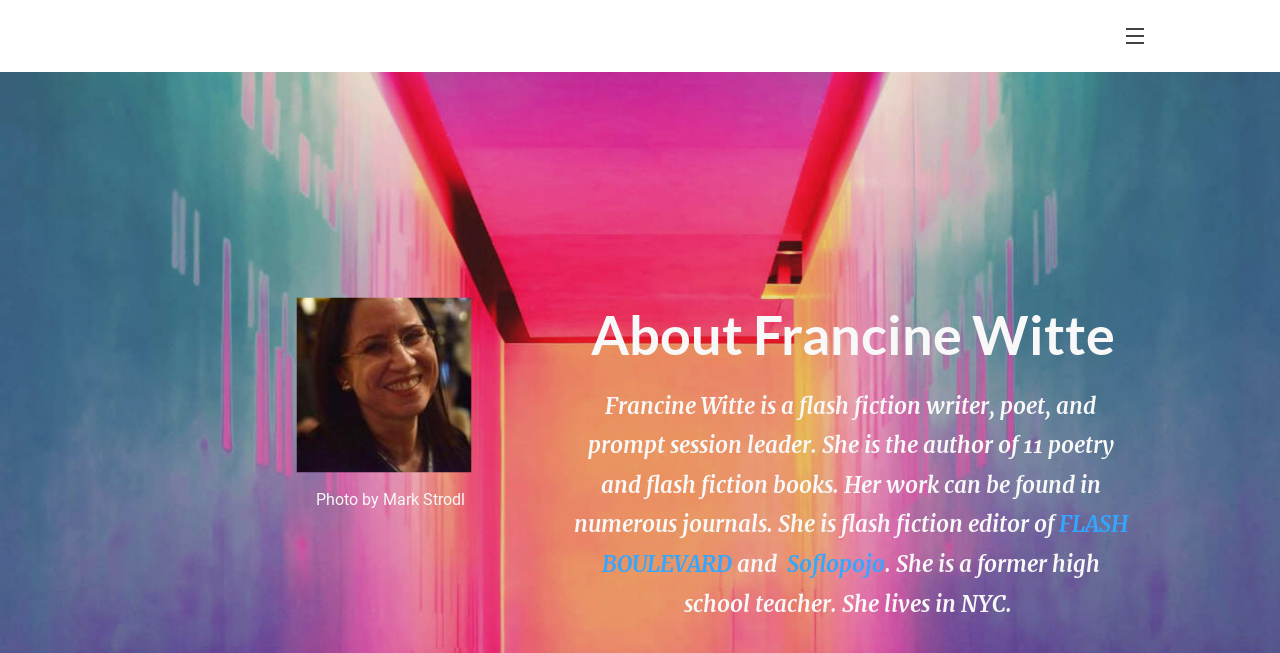How many books has Francine Witte written?
Provide a detailed and well-explained answer to the question.

According to the text, Francine Witte is the author of 11 poetry and flash fiction books, so the answer is 11.